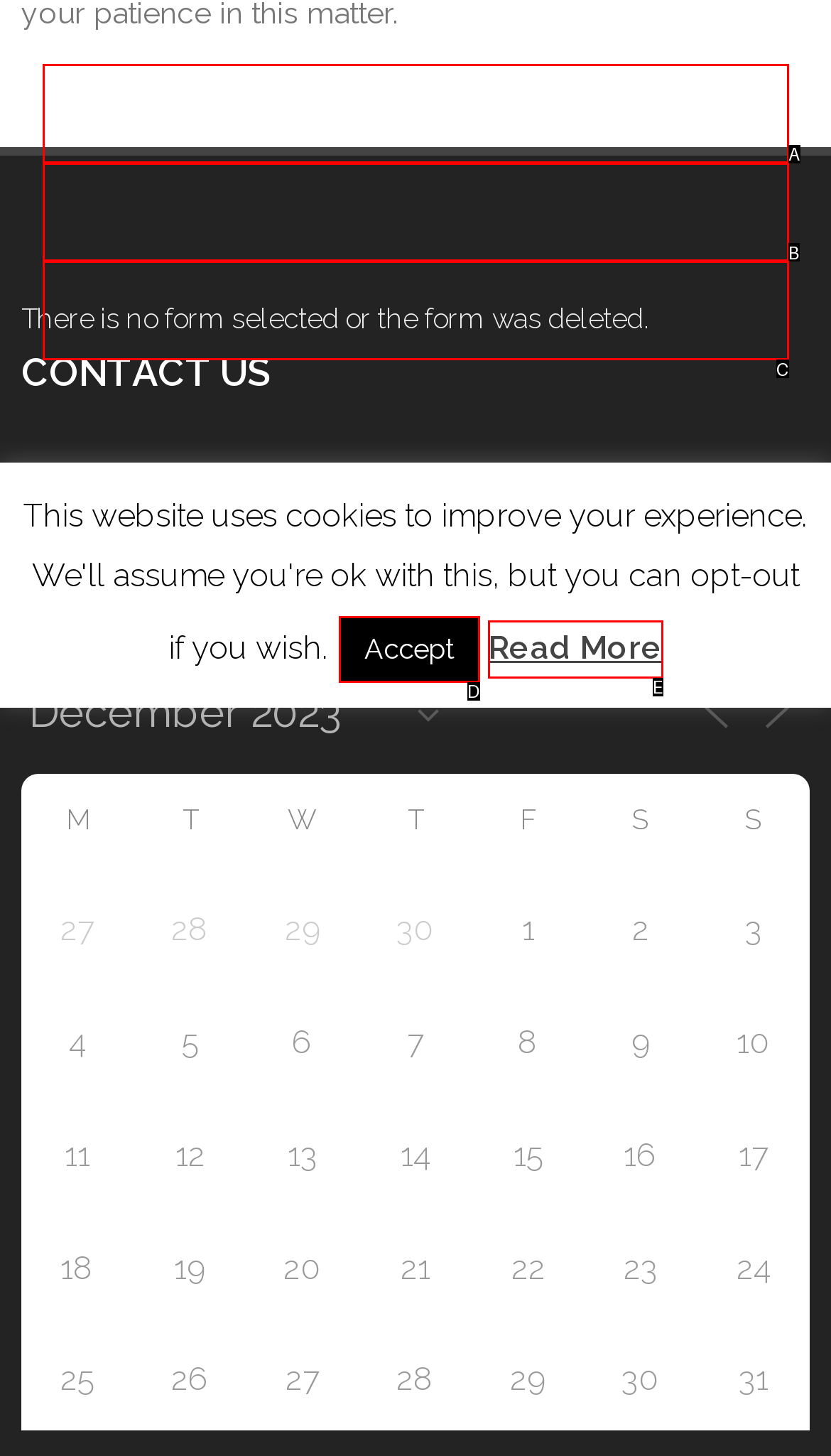Select the HTML element that matches the description: -. Provide the letter of the chosen option as your answer.

A